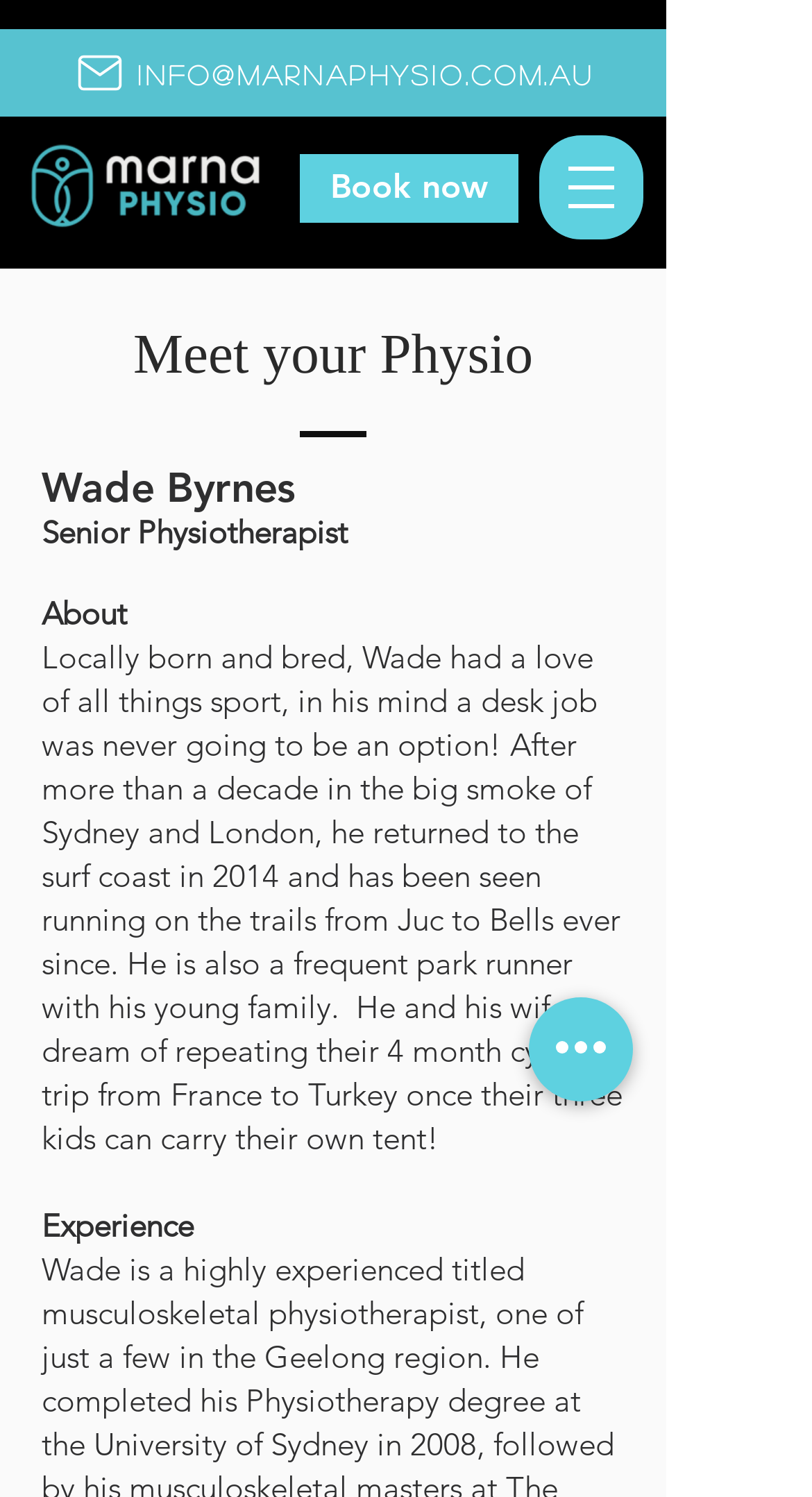What is the email address to contact Marna Physio?
Refer to the image and provide a one-word or short phrase answer.

info@marnaphysio.com.au